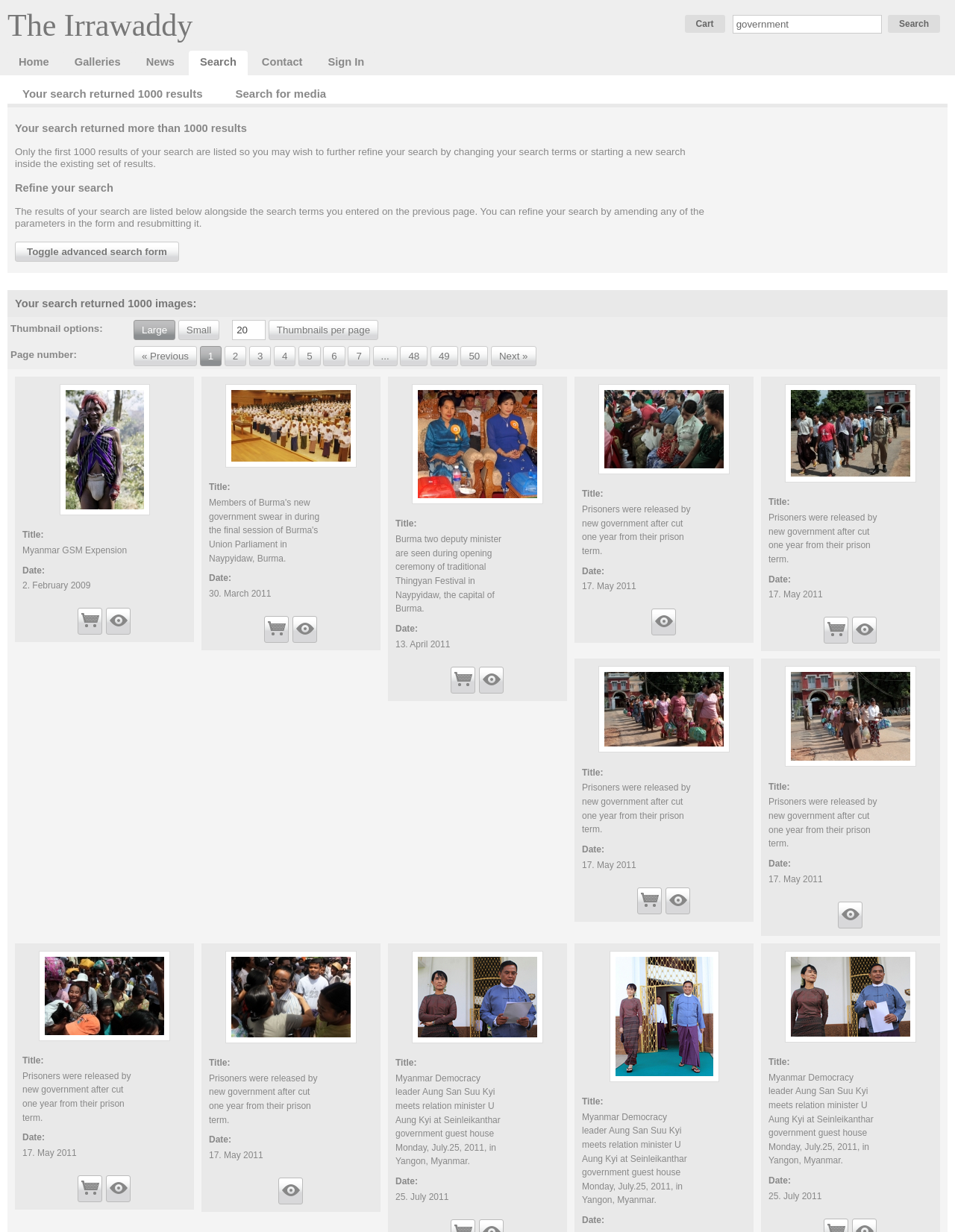Respond concisely with one word or phrase to the following query:
How many thumbnails are displayed per page?

20